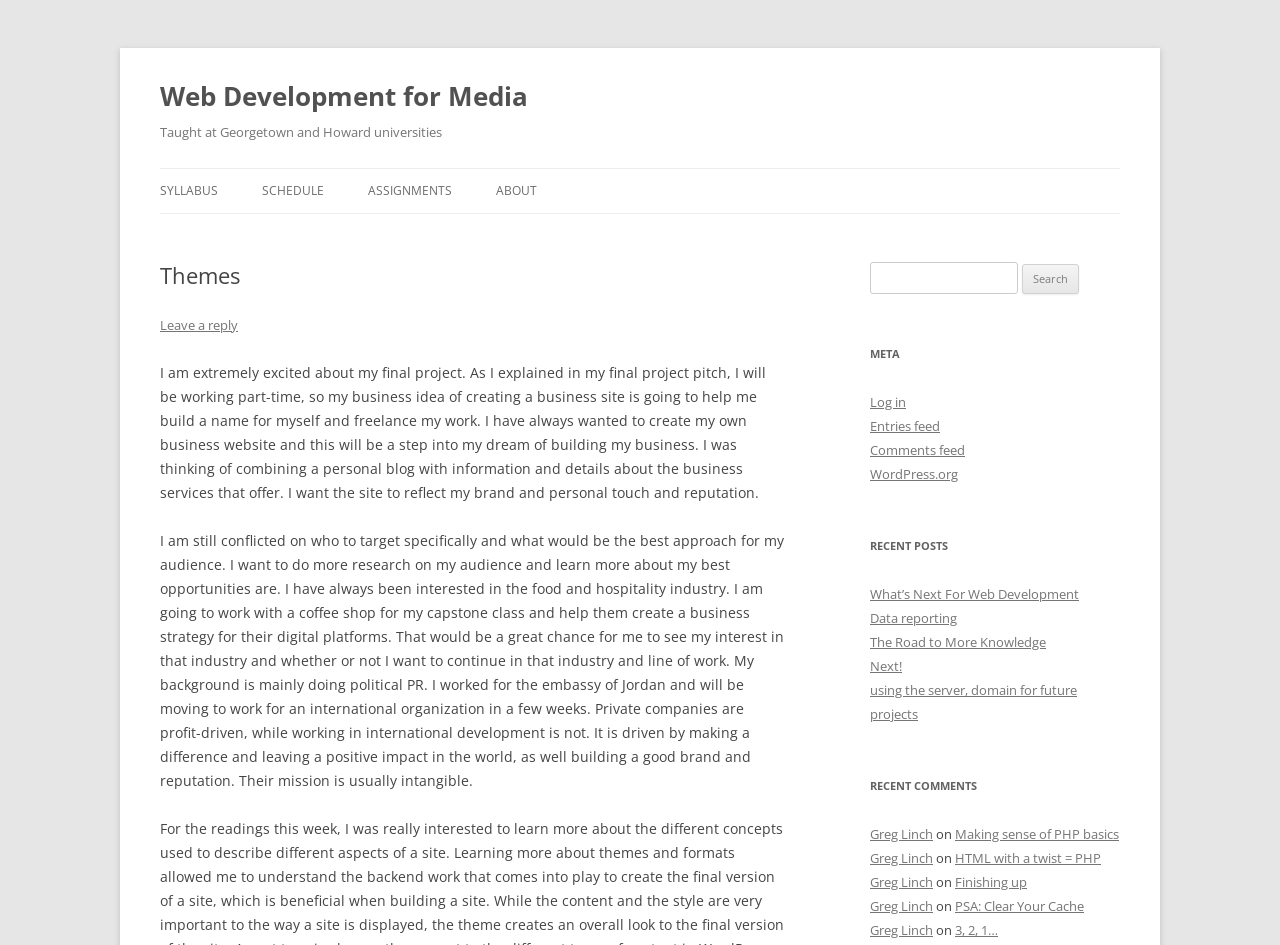Determine the bounding box coordinates of the element's region needed to click to follow the instruction: "Click on the 'SYLLABUS' link". Provide these coordinates as four float numbers between 0 and 1, formatted as [left, top, right, bottom].

[0.125, 0.179, 0.17, 0.226]